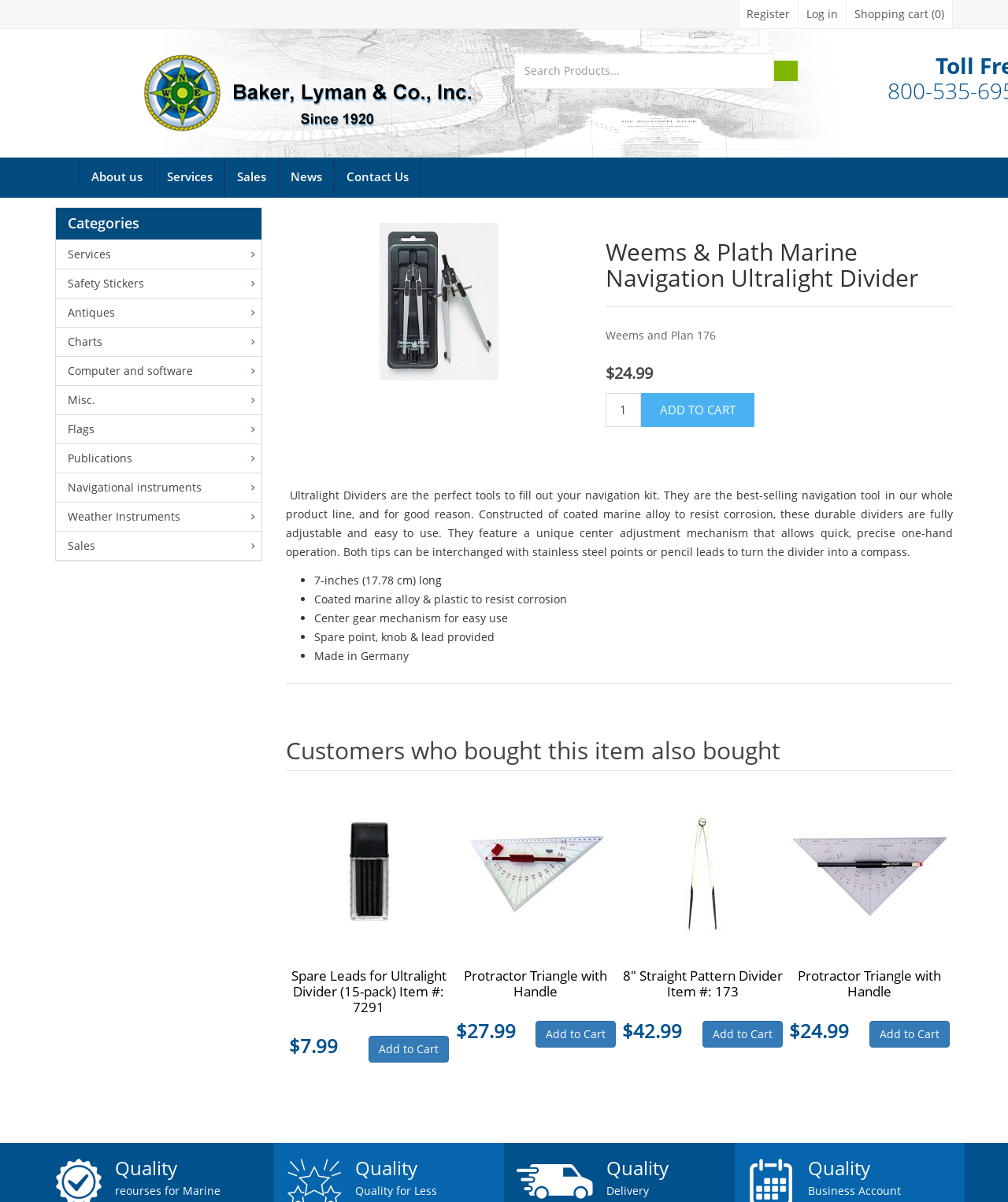Identify the bounding box of the HTML element described as: "Register".

[0.732, 0.0, 0.792, 0.024]